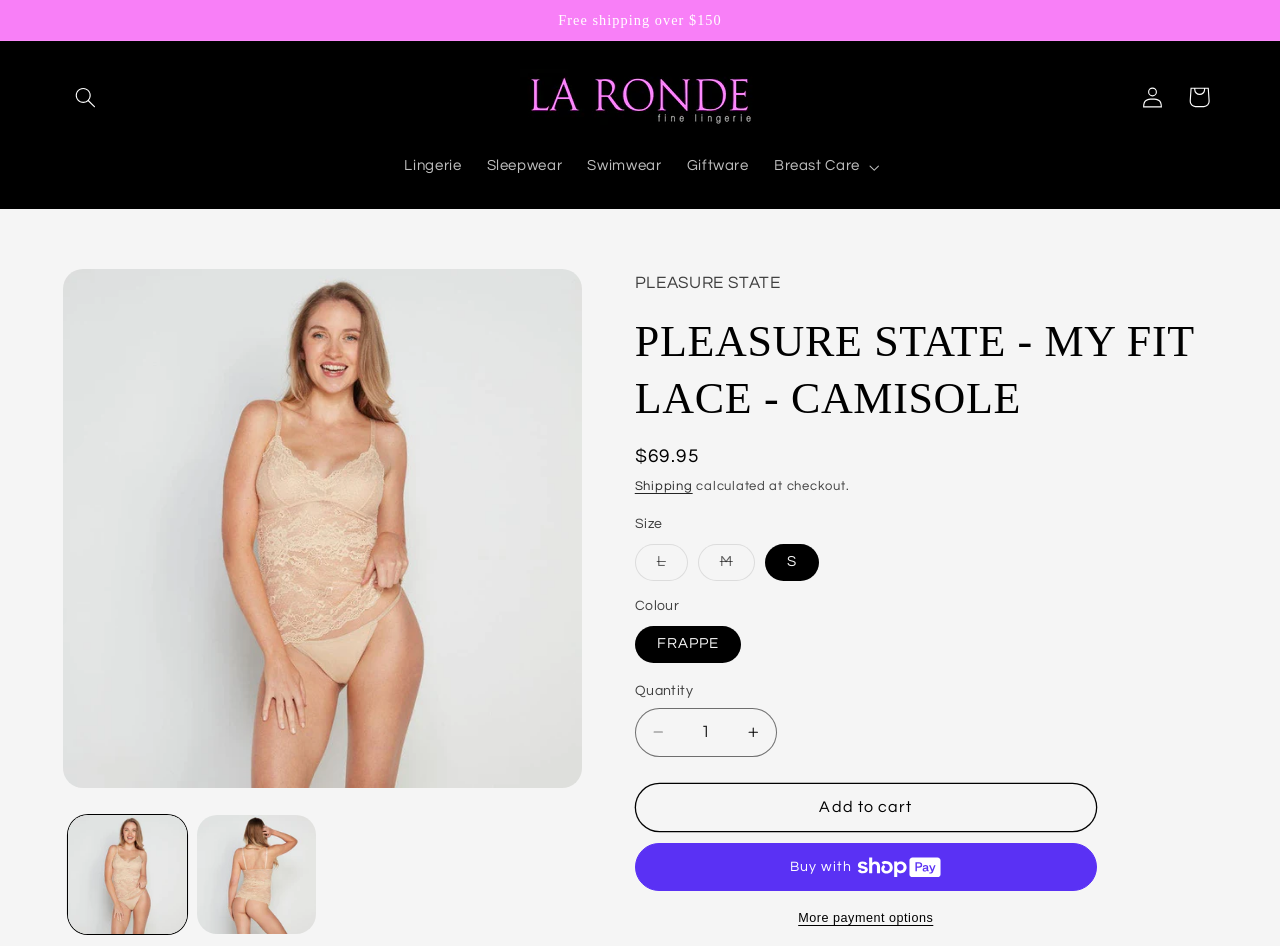Please give the bounding box coordinates of the area that should be clicked to fulfill the following instruction: "Increase quantity". The coordinates should be in the format of four float numbers from 0 to 1, i.e., [left, top, right, bottom].

[0.571, 0.748, 0.606, 0.8]